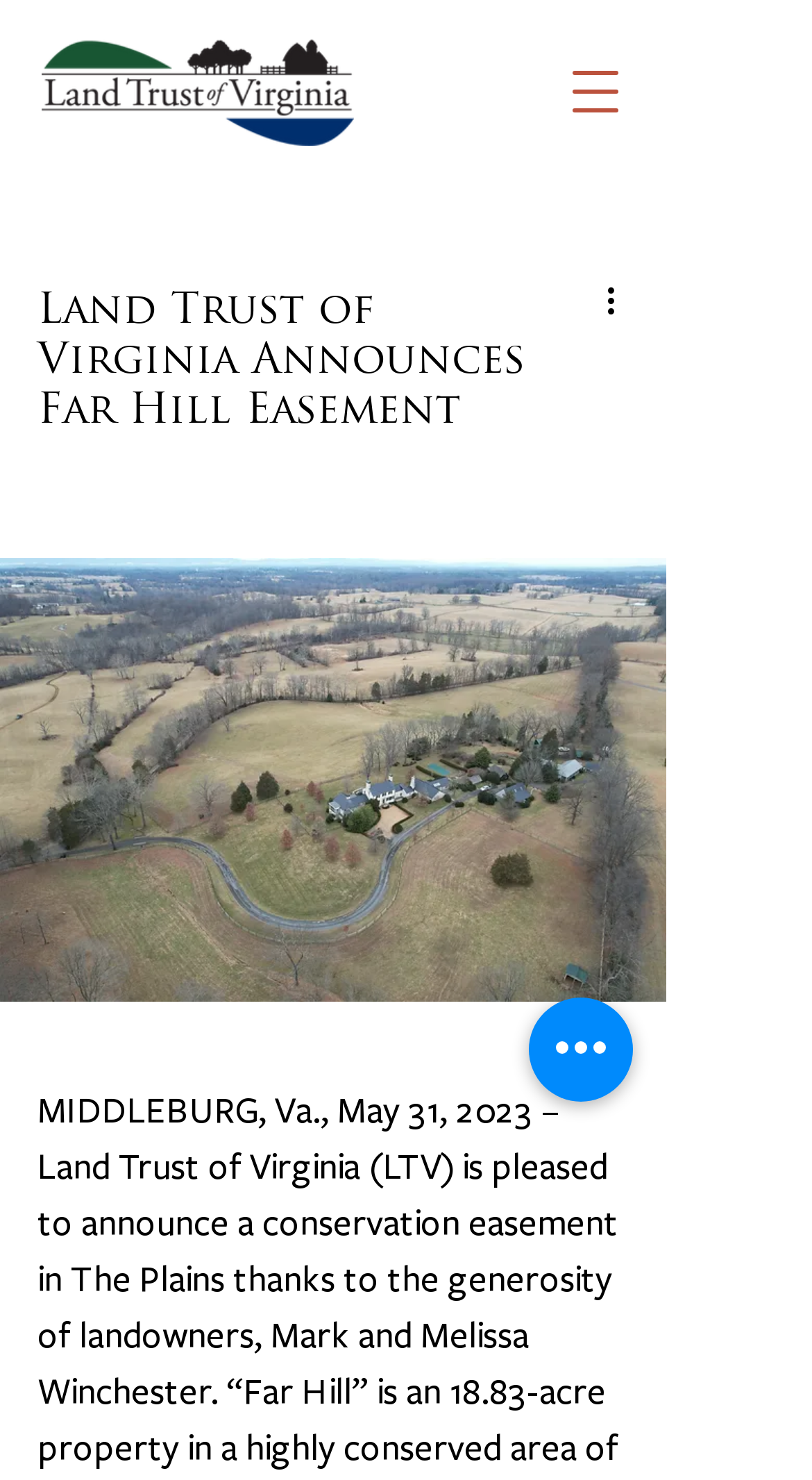Determine the main text heading of the webpage and provide its content.

Land Trust of Virginia Announces Far Hill Easement